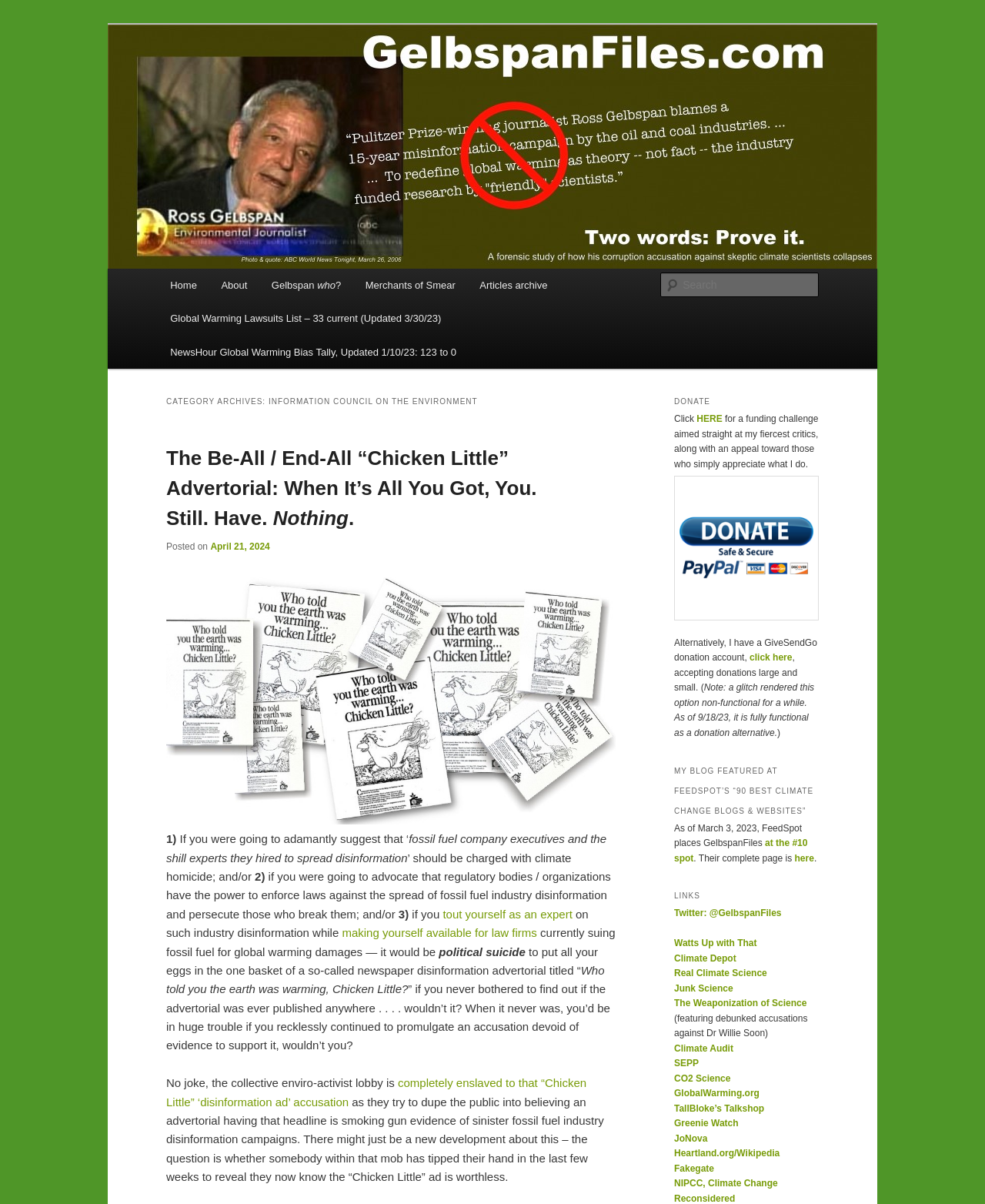Please locate the bounding box coordinates of the element that should be clicked to achieve the given instruction: "Search for something".

[0.671, 0.226, 0.831, 0.247]